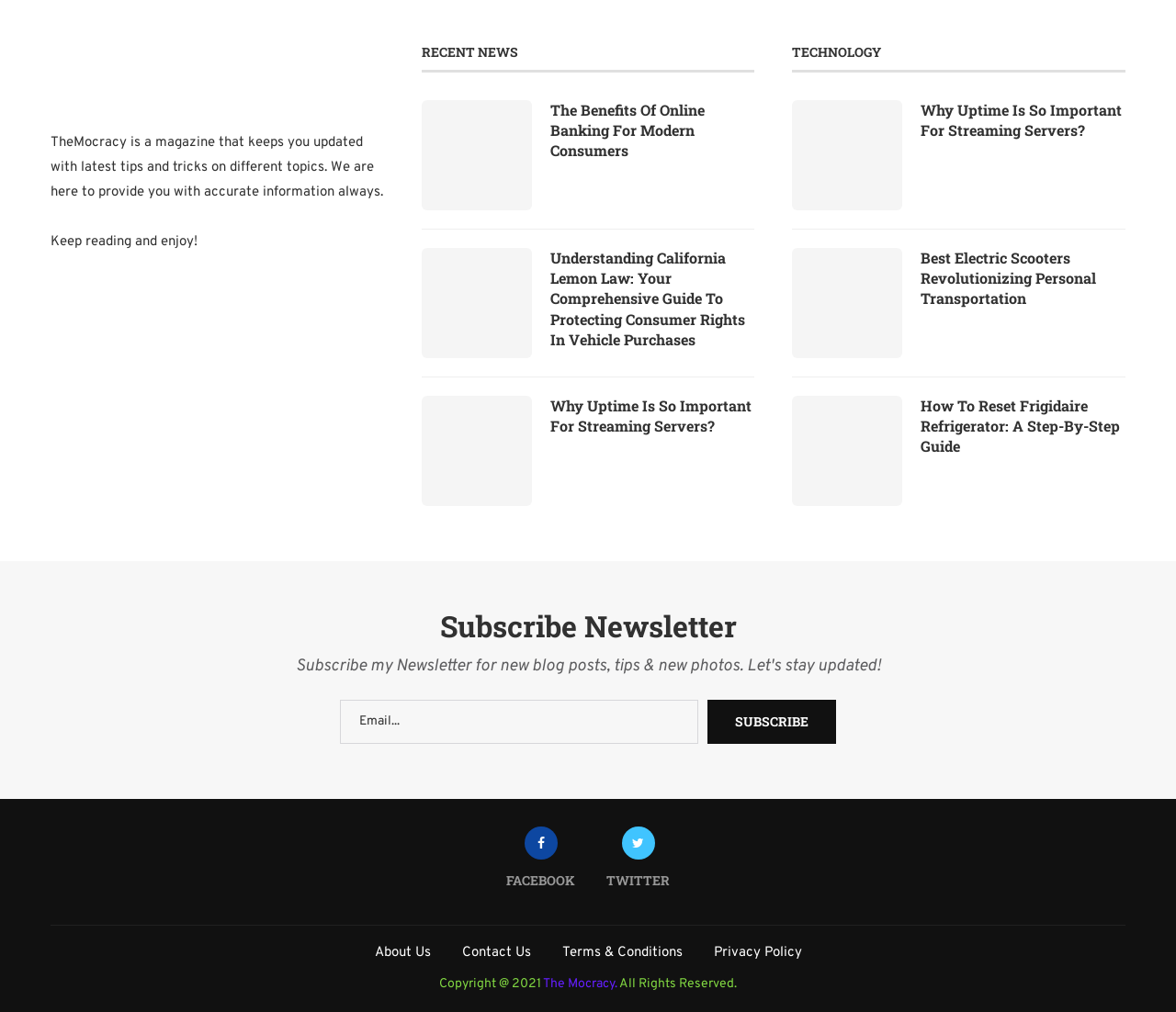What is the purpose of the textbox in the subscription section?
Relying on the image, give a concise answer in one word or a brief phrase.

Email input